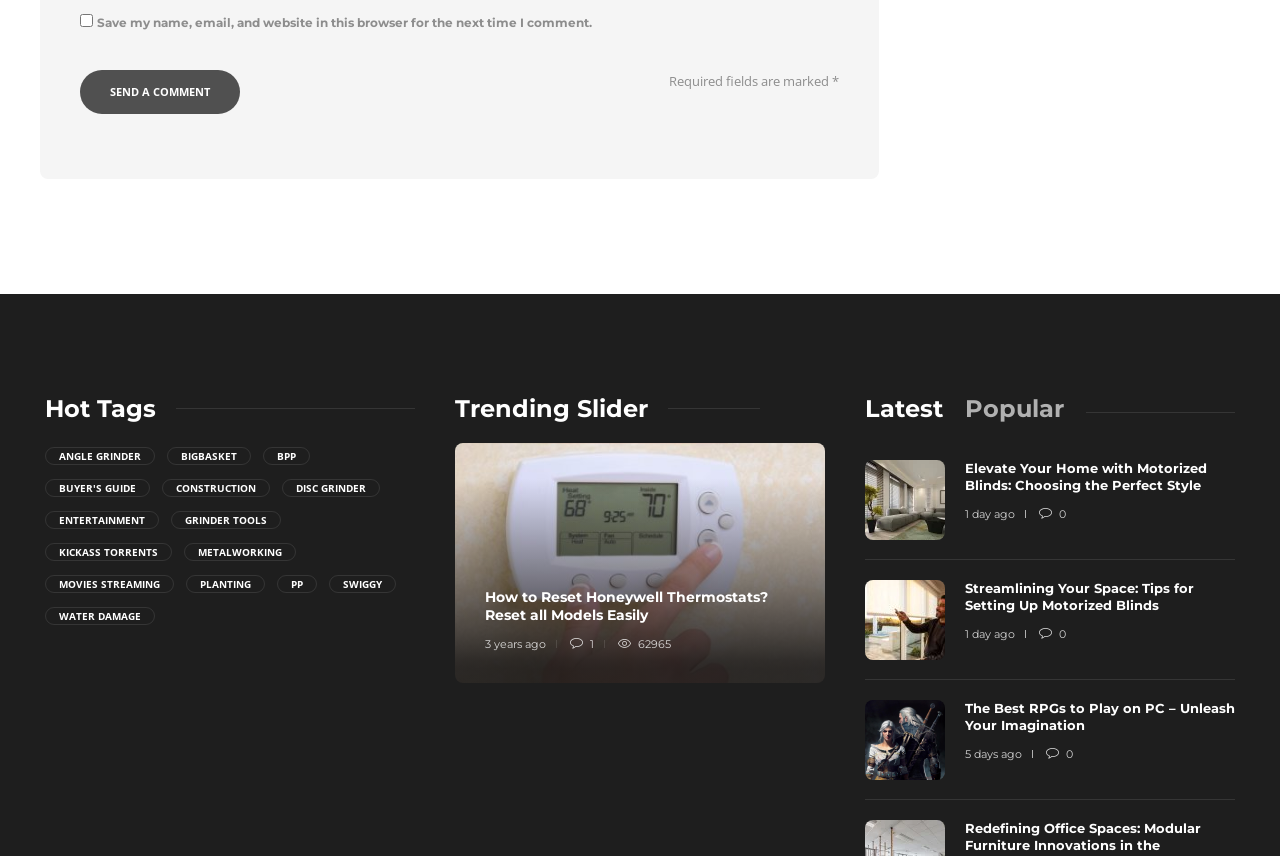How many tabs are in the tablist?
Refer to the image and provide a concise answer in one word or phrase.

3 tabs